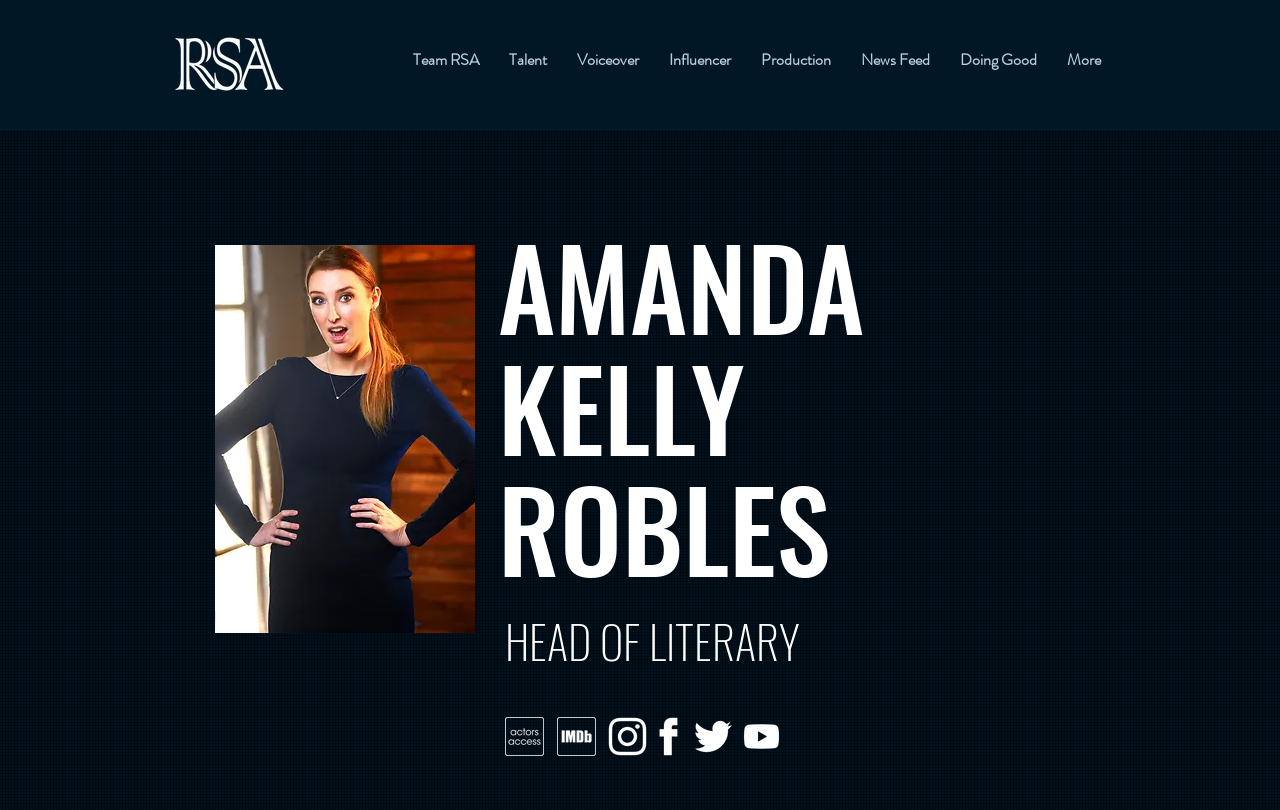Locate the bounding box coordinates of the region to be clicked to comply with the following instruction: "Check the Instagram link". The coordinates must be four float numbers between 0 and 1, in the form [left, top, right, bottom].

[0.475, 0.885, 0.505, 0.933]